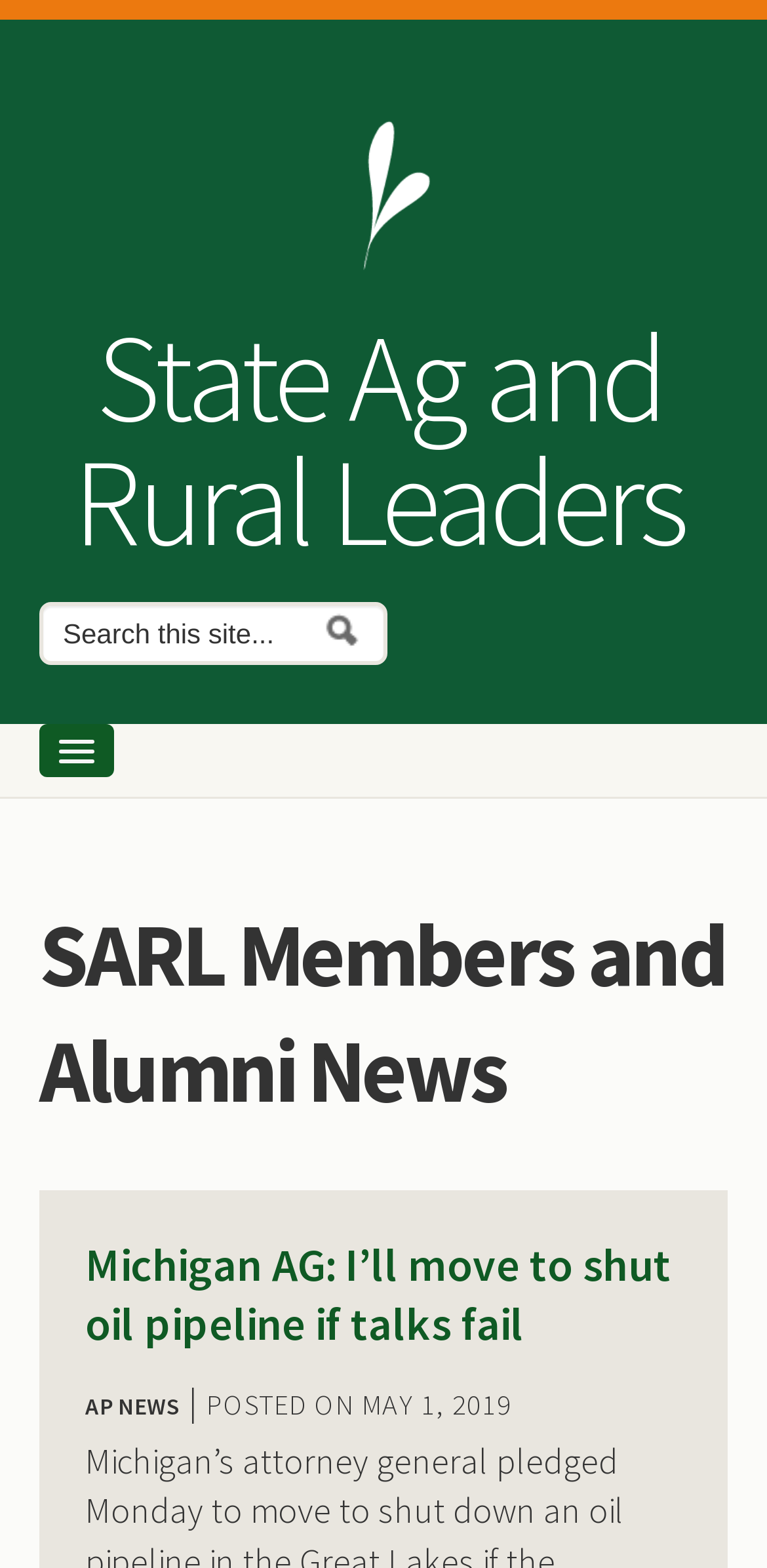Detail the various sections and features of the webpage.

The webpage is about SARL Members and Alumni News, specifically focused on State Ag and Rural Leaders. At the top left corner, there are two links, "Skip to content" and "Skip to navigation", which allow users to quickly access the main content or navigation menu. 

Below these links, there is a navigation menu with links to "Home", "State Ag and Rural Leaders", and a search bar. The search bar has a placeholder text "Search this site..." and a search button. 

On the top right side, there is a button with no text. Below the navigation menu, there are more links to "Home", "Gleanings", "Sponsorship", and "Previous Summits". 

The main content of the webpage is a news article section. The first article is titled "Michigan AG: I’ll move to shut oil pipeline if talks fail" from AP NEWS, posted on May 1, 2019. The article title is also a link. There are likely more news articles below this one, but they are not shown in the provided accessibility tree.